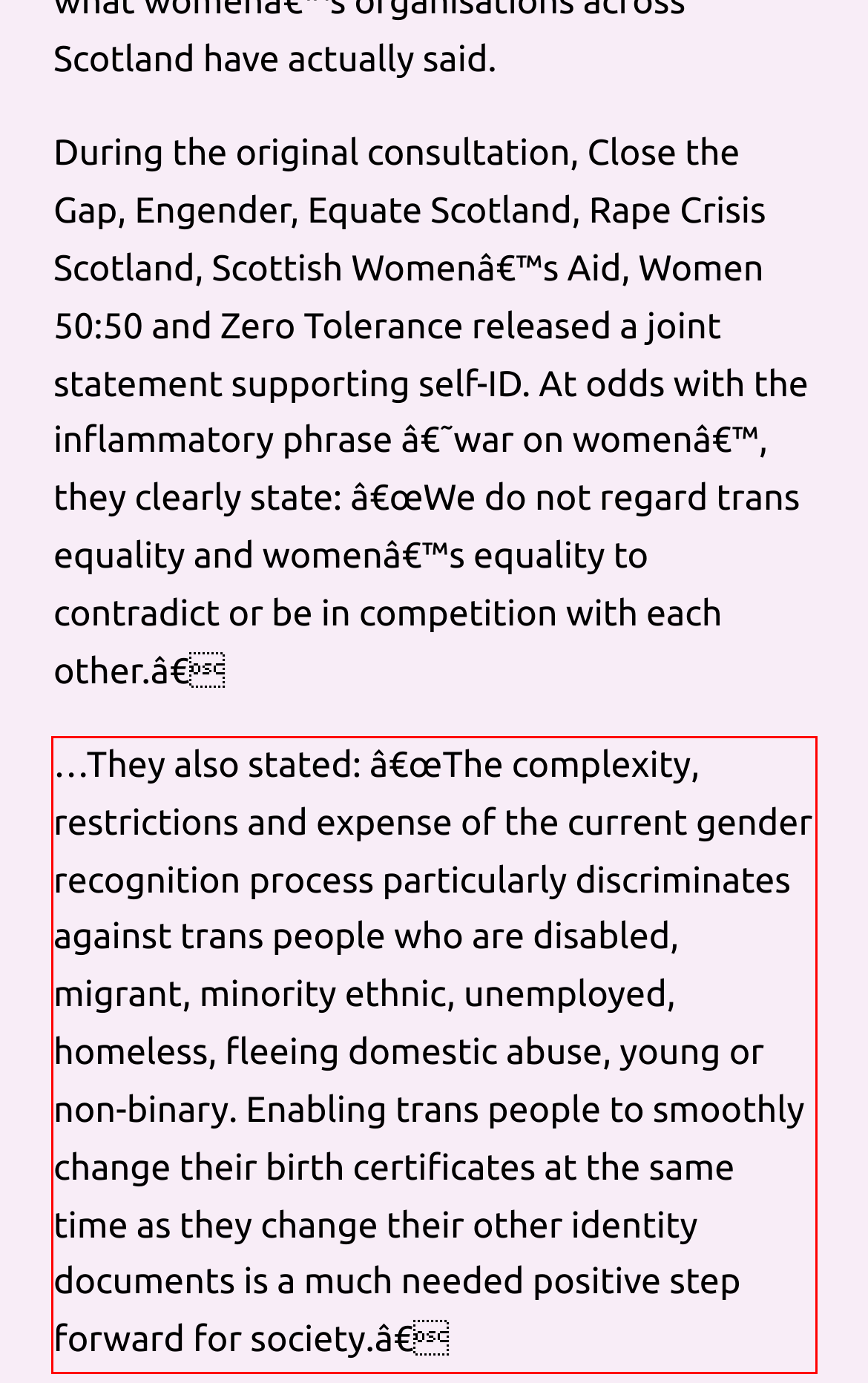You have a webpage screenshot with a red rectangle surrounding a UI element. Extract the text content from within this red bounding box.

…They also stated: â€œThe complexity, restrictions and expense of the current gender recognition process particularly discriminates against trans people who are disabled, migrant, minority ethnic, unemployed, homeless, fleeing domestic abuse, young or non-binary. Enabling trans people to smoothly change their birth certificates at the same time as they change their other identity documents is a much needed positive step forward for society.â€